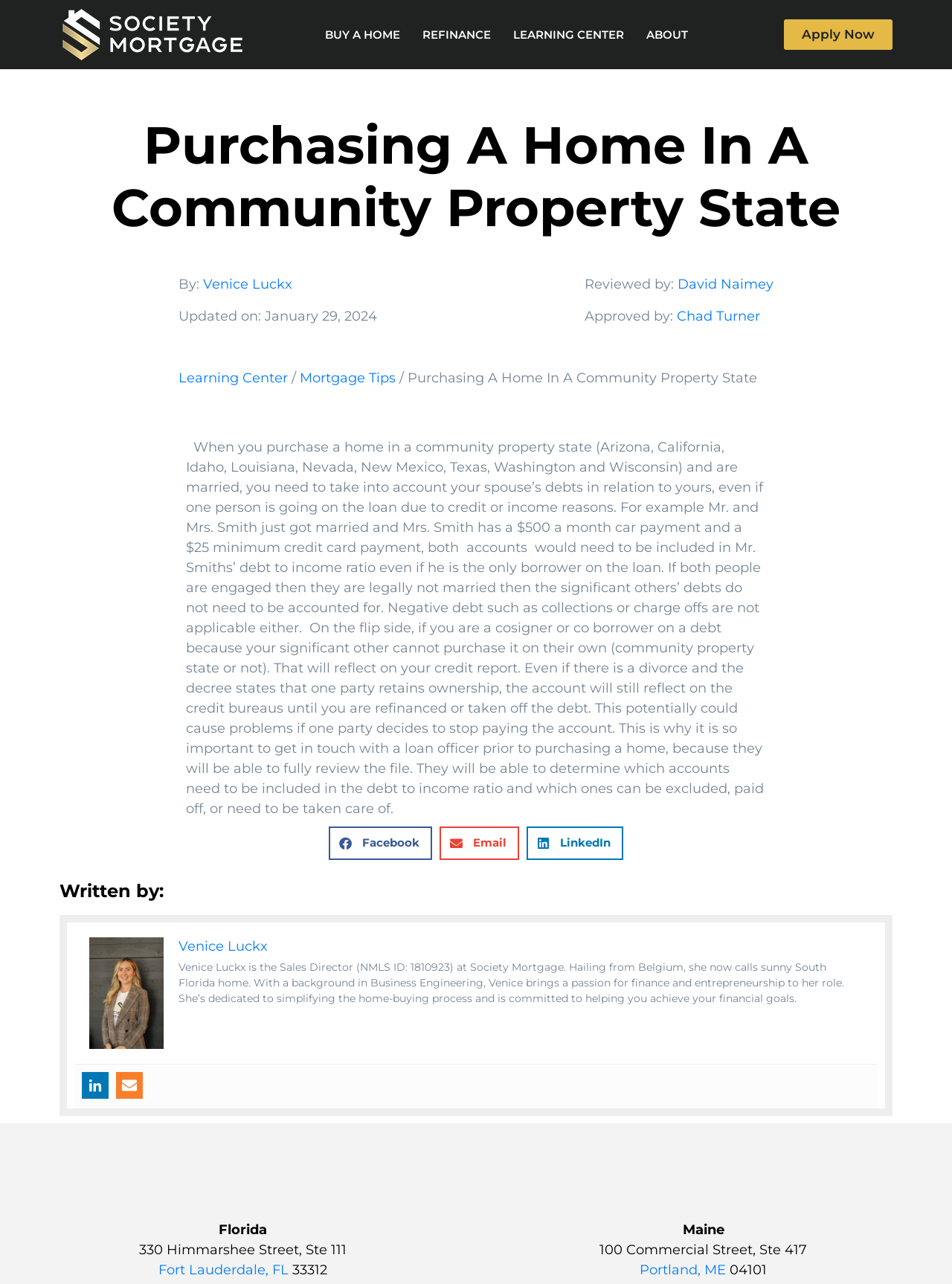Can you find the bounding box coordinates for the element to click on to achieve the instruction: "Click the 'BUY A HOME' link"?

[0.33, 0.014, 0.432, 0.04]